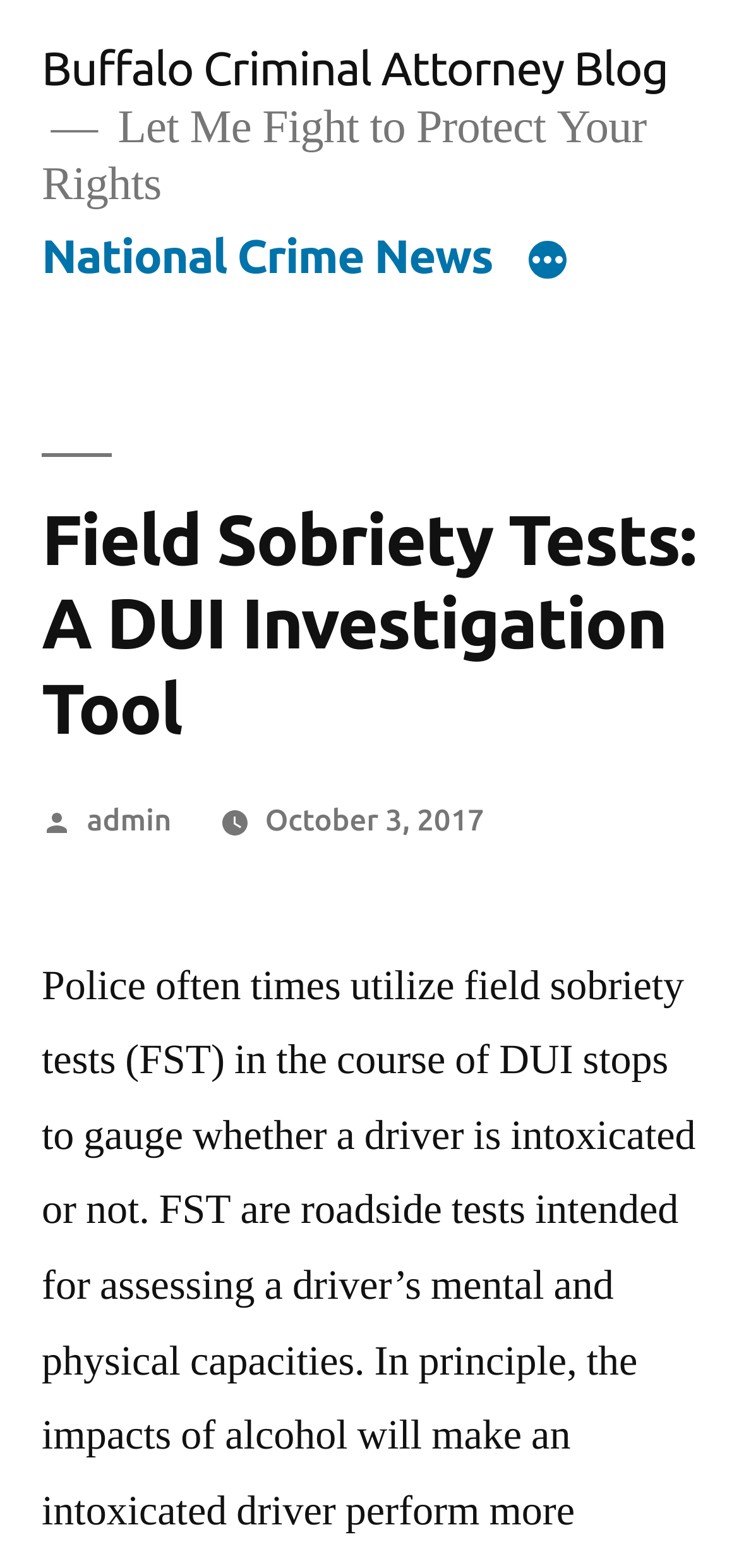When was the article published?
Please provide an in-depth and detailed response to the question.

I found the answer by looking at the article's metadata, where the publication date is displayed as a link next to the author's name.